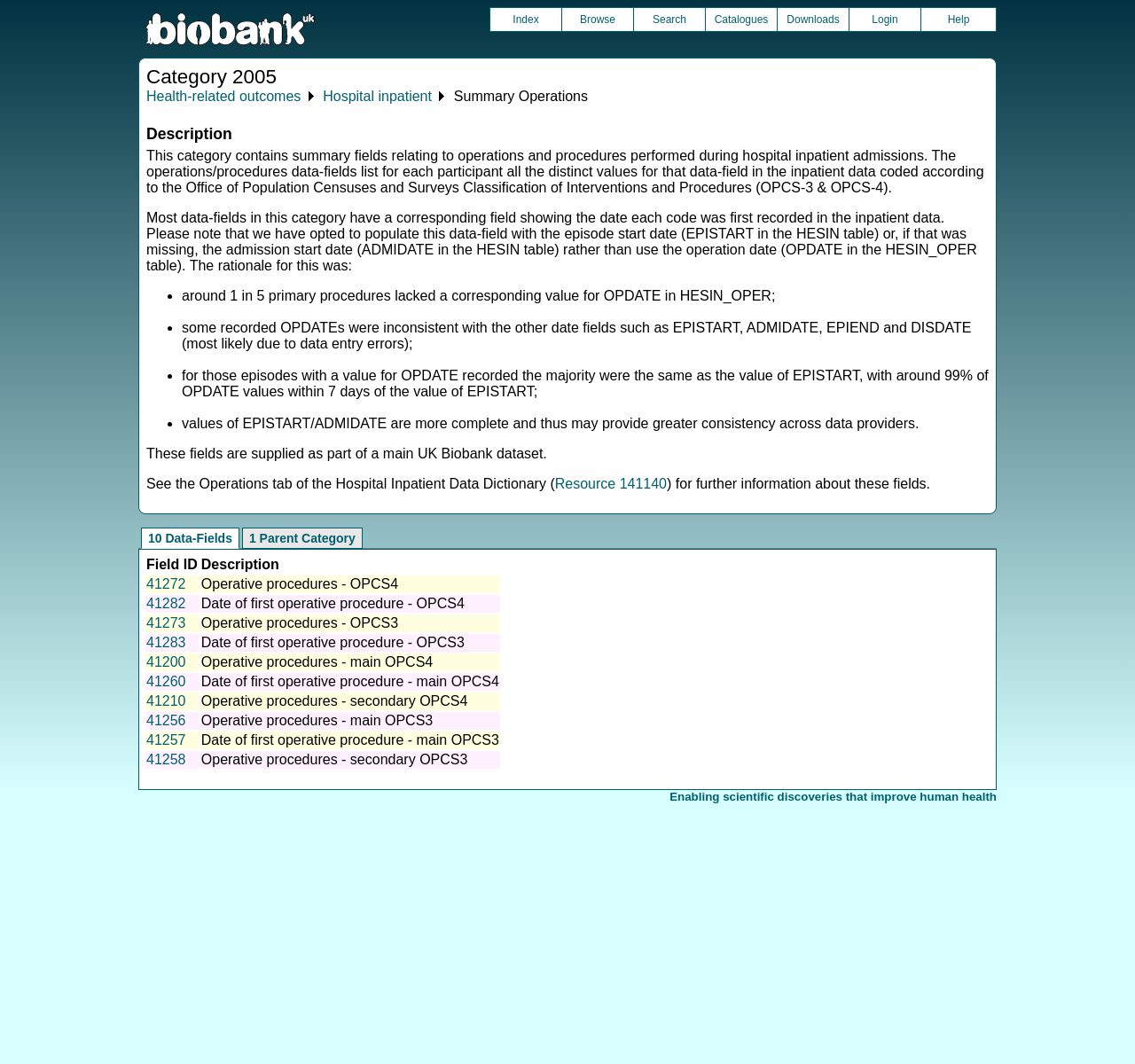Locate the bounding box coordinates of the clickable area needed to fulfill the instruction: "Click on the 'Resource 141140' link".

[0.489, 0.448, 0.588, 0.462]